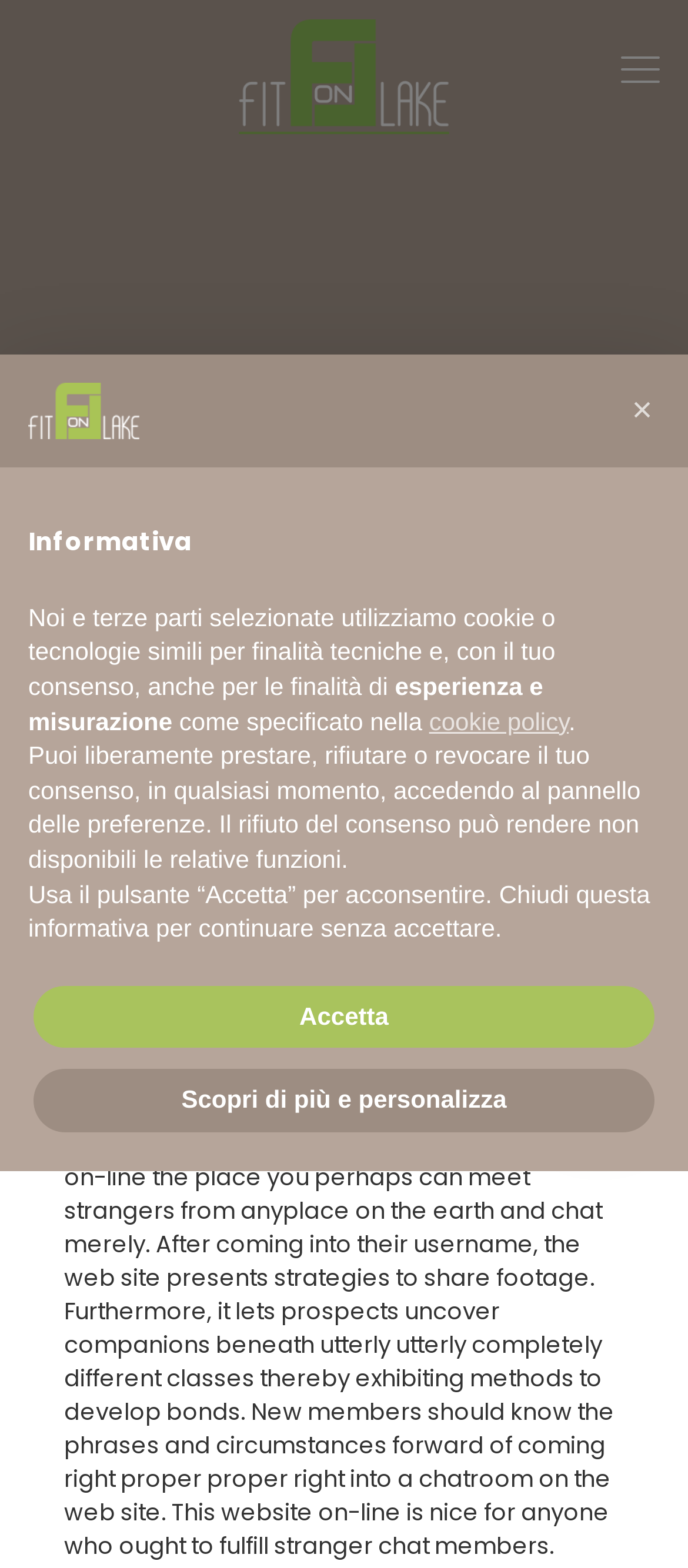Provide a comprehensive description of the webpage.

The webpage appears to be a chat website, specifically Chat Blink, where users can access free chat rooms and meet strangers from around the world. At the top left corner, there is a logo of Chat Blink, and next to it, a mobile menu link. 

Below the logo, there is a heading that reads "Omegle Vs Chat Blink Examine Variations & Reviews?" which suggests that the webpage is comparing Chat Blink with another chat platform, Omegle. 

Underneath the heading, there is a paragraph of text that explains the features of Chat Blink, including the ability to access free chat rooms, share pictures, and discover companions under different categories. The text also mentions the importance of understanding the terms and conditions before entering a chatroom.

To the right of the paragraph, there is a button with a cross symbol, which likely serves as a close button. 

At the bottom of the page, there is a modal dialog box titled "Informativa" which appears to be a cookie policy notification. The dialog box contains a logo, a close button, and a document with several sections of text and links. The text explains the use of cookies and similar technologies for technical and experience measurement purposes, and provides a link to the cookie policy. The user is given the option to accept or refuse consent, and there are buttons to "Scopri di più e personalizza" (Discover more and customize) and "Accetta" (Accept).